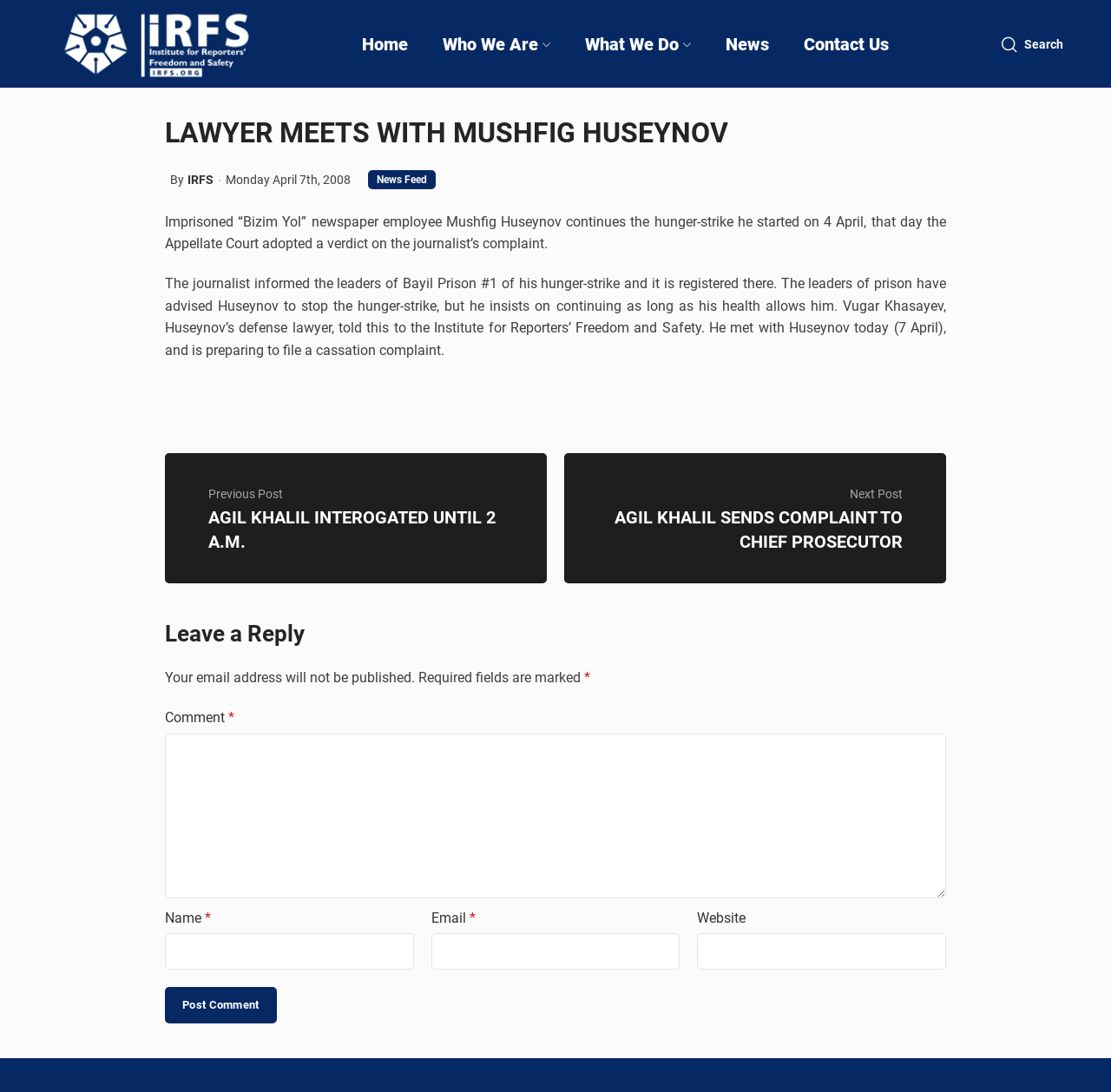Find the bounding box coordinates of the element to click in order to complete this instruction: "Search for something". The bounding box coordinates must be four float numbers between 0 and 1, denoted as [left, top, right, bottom].

[0.893, 0.024, 0.965, 0.056]